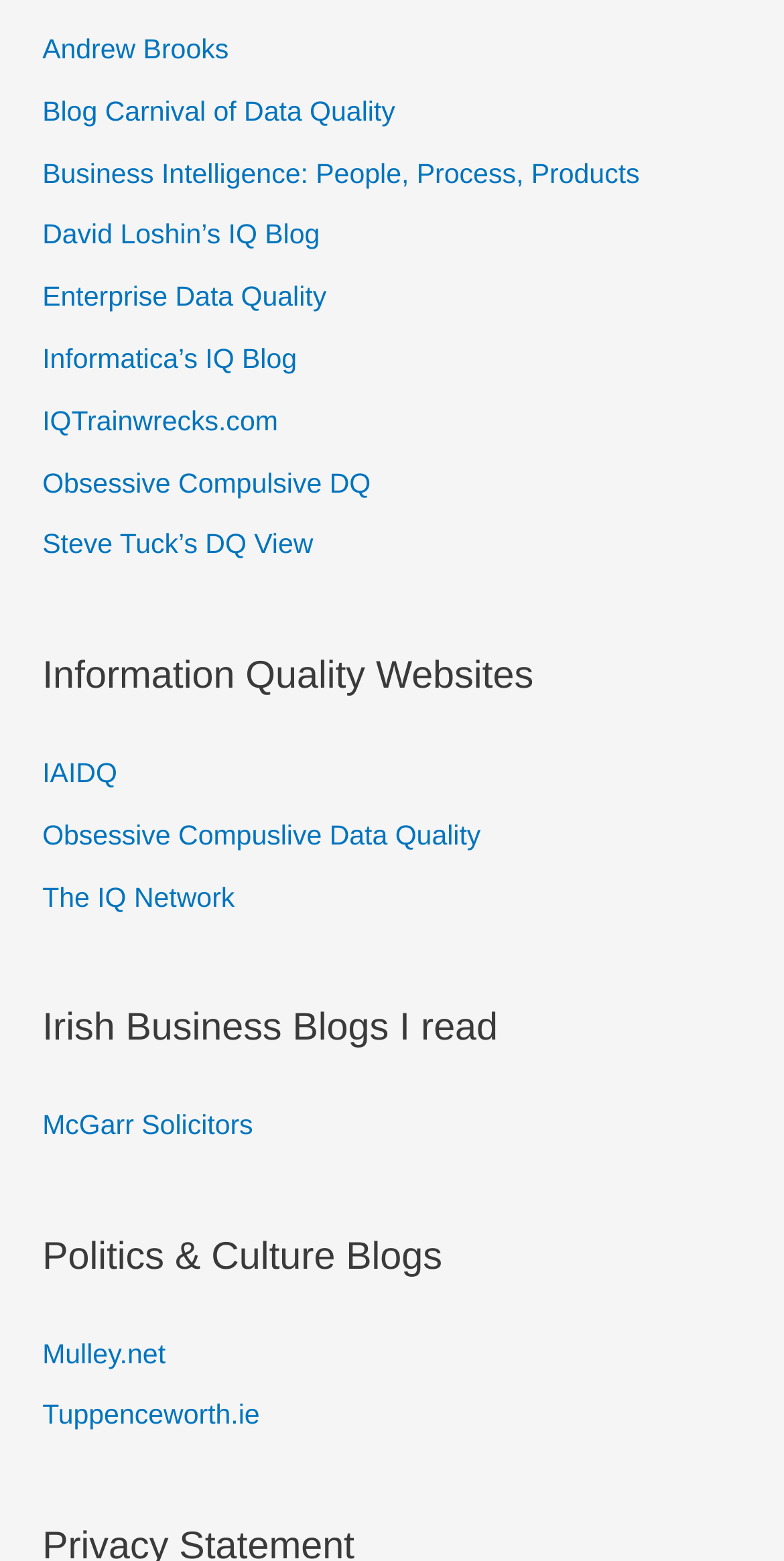What is the category of 'Andrew Brooks'?
Answer the question based on the image using a single word or a brief phrase.

Information Quality Websites